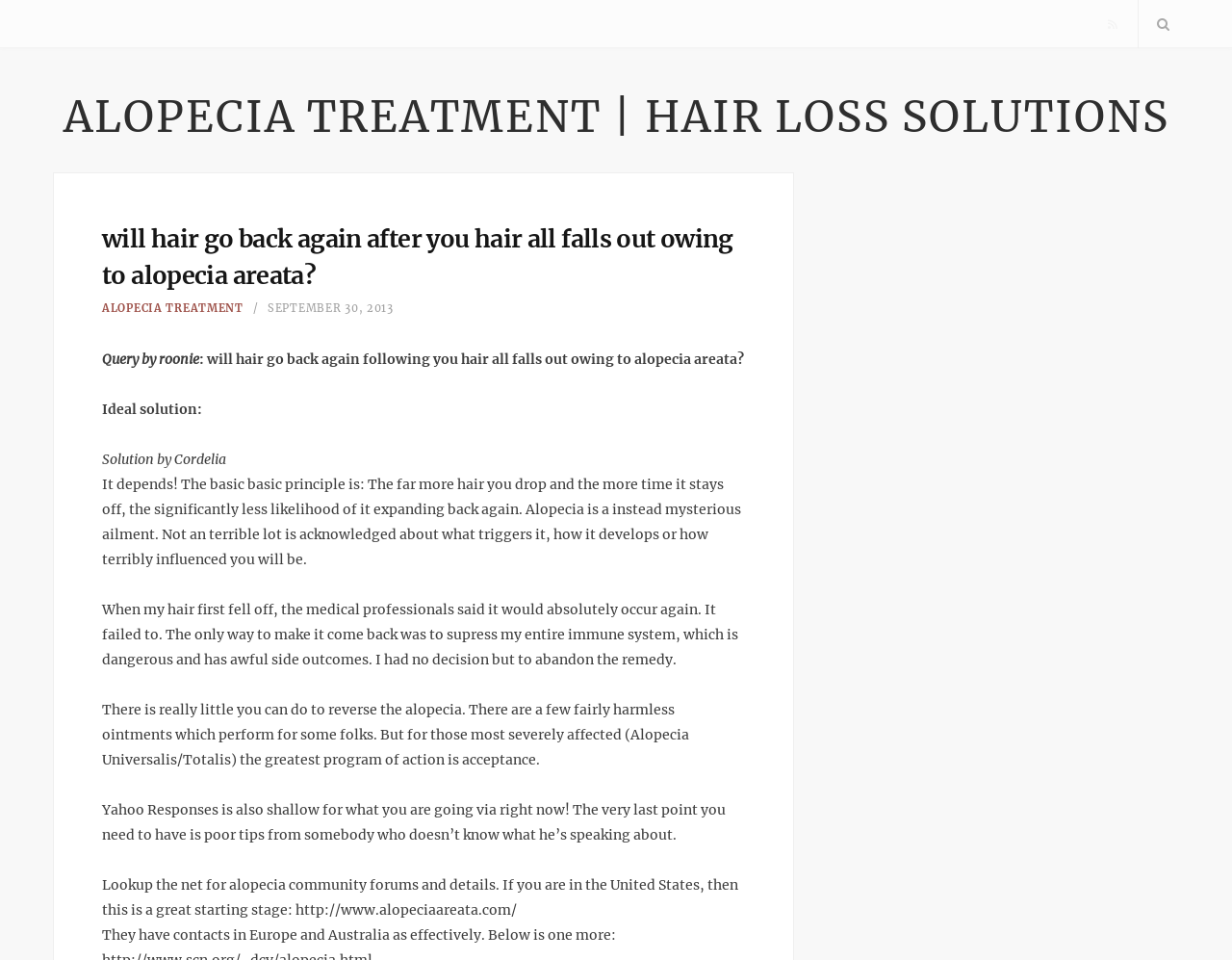Give a concise answer using only one word or phrase for this question:
What is the recommended action for those severely affected by alopecia?

Acceptance